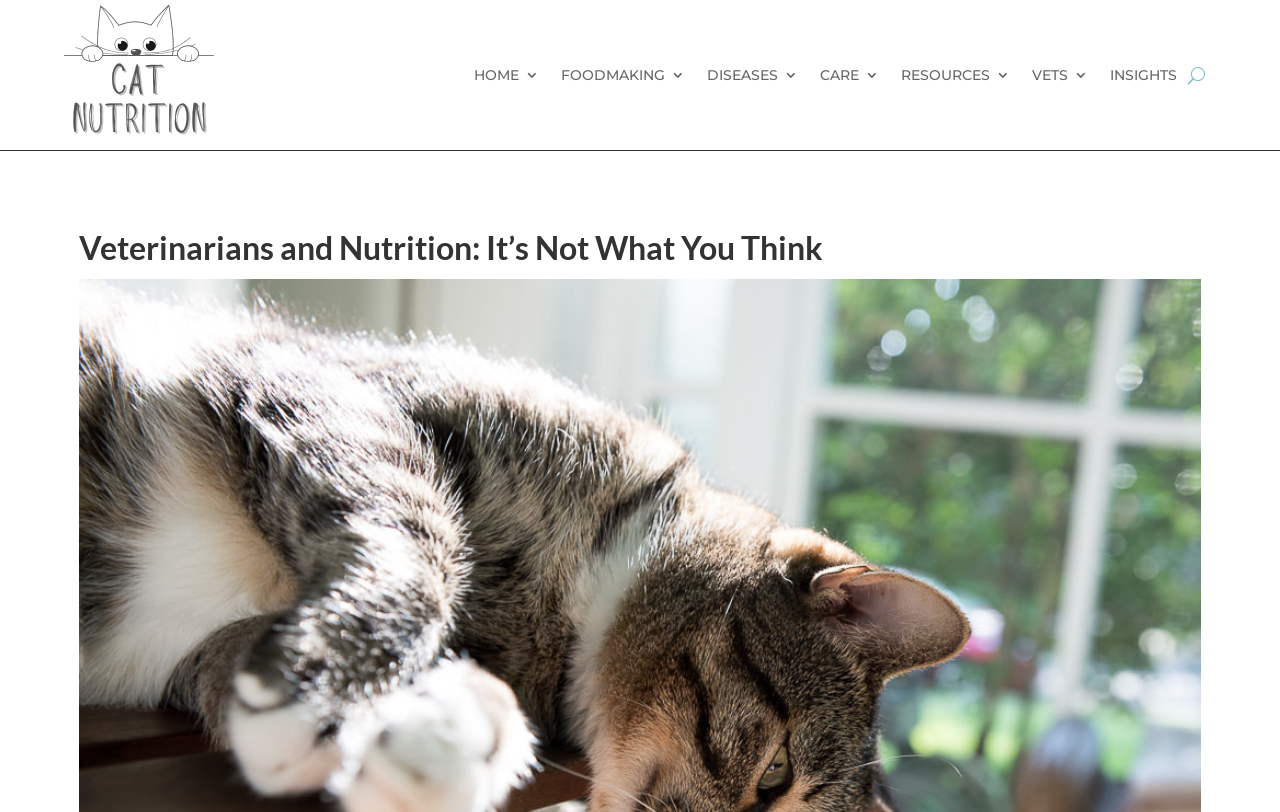Determine the bounding box coordinates of the clickable region to follow the instruction: "read about cat diseases".

[0.552, 0.0, 0.623, 0.185]